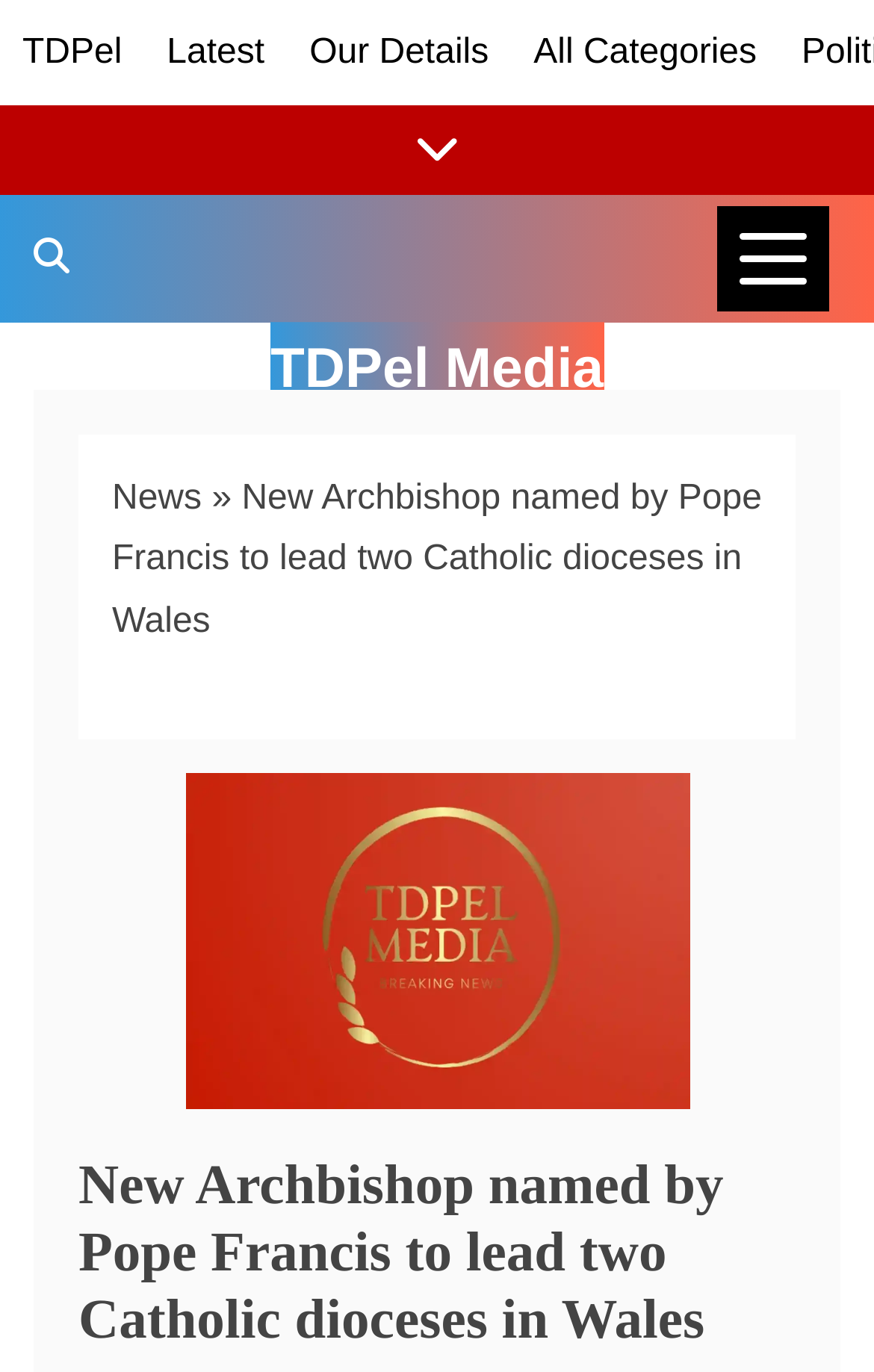Give a concise answer using one word or a phrase to the following question:
How many links are in the top navigation bar?

4